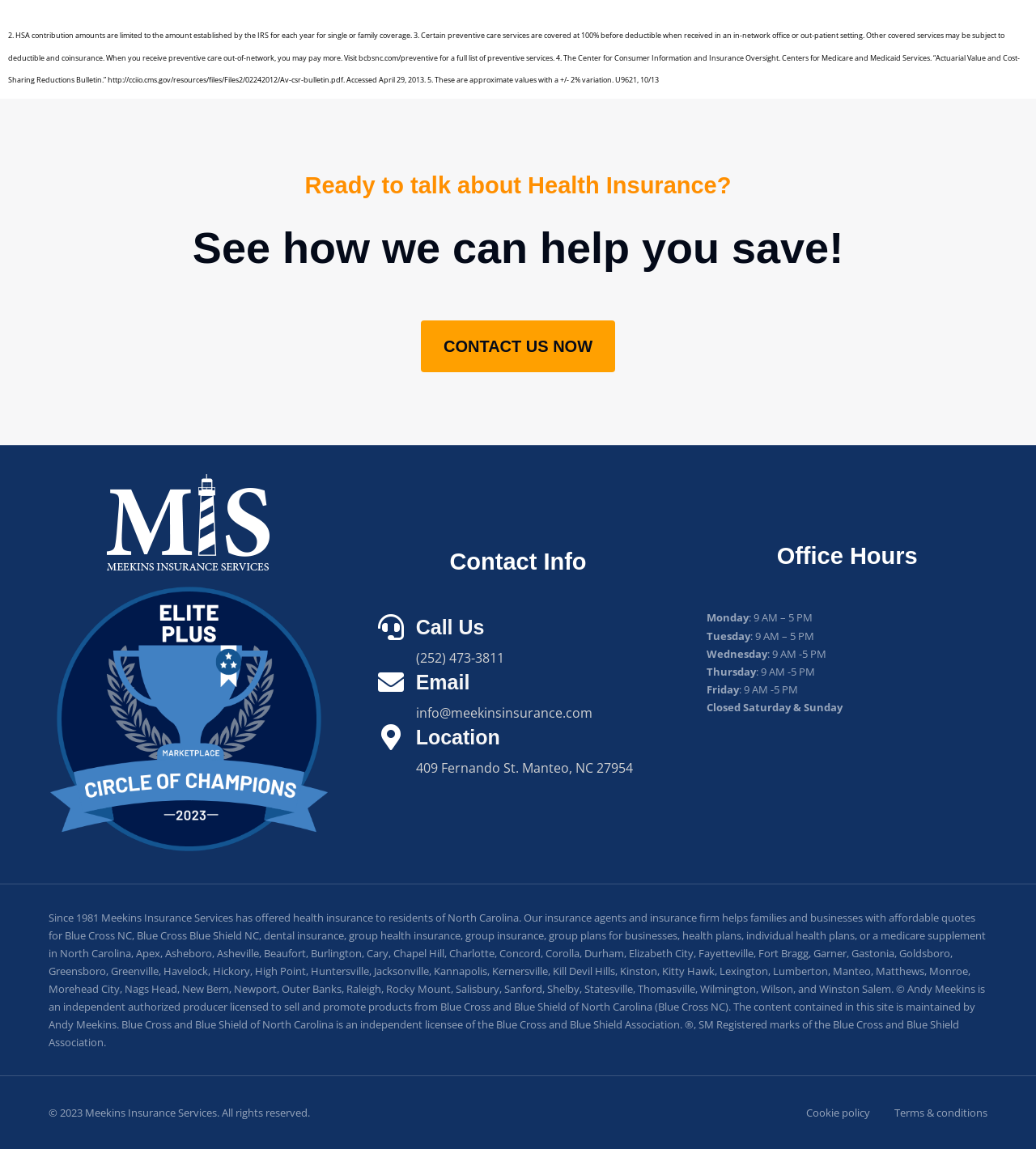Identify the bounding box for the UI element described as: "Location". Ensure the coordinates are four float numbers between 0 and 1, formatted as [left, top, right, bottom].

[0.401, 0.632, 0.483, 0.651]